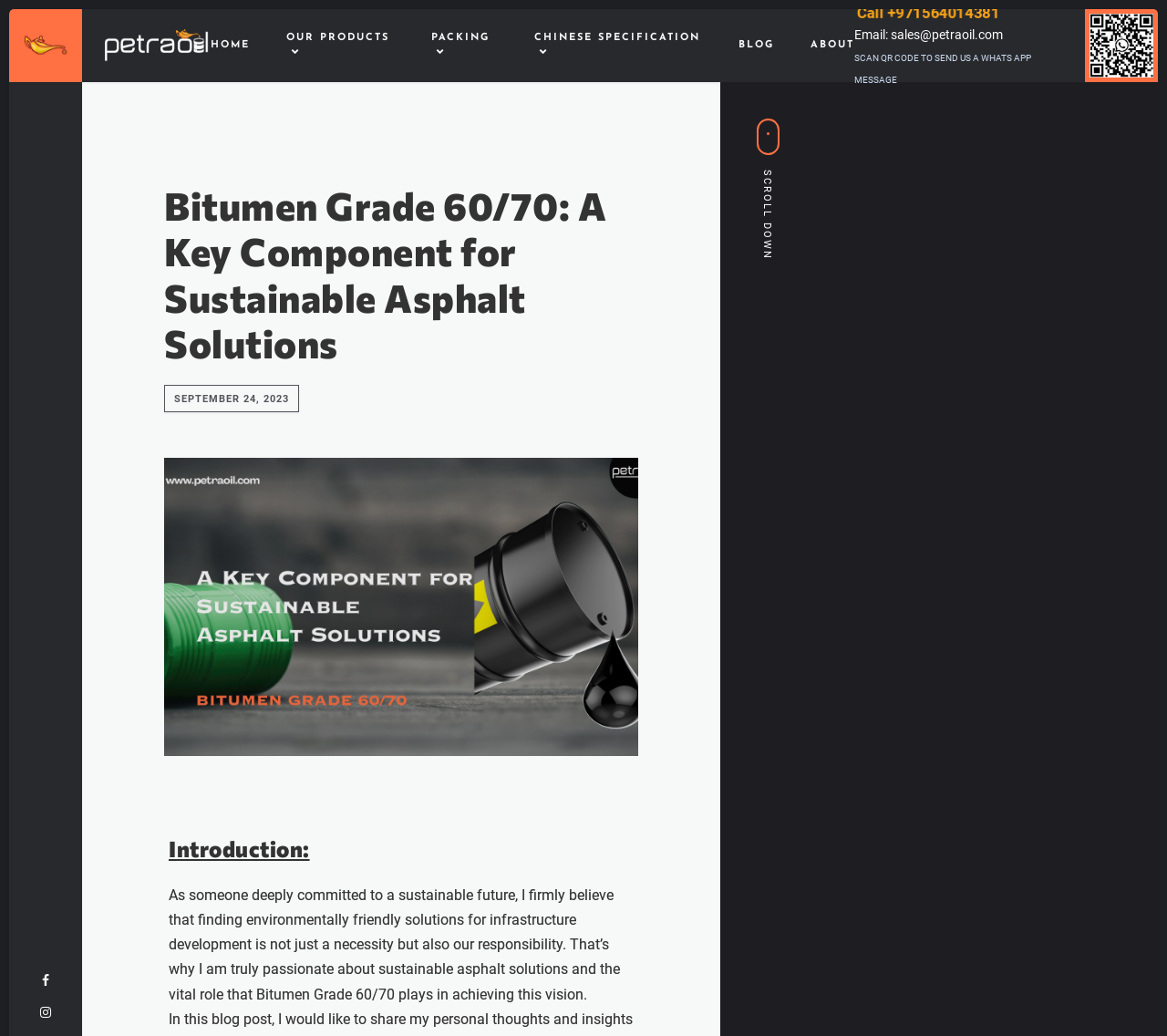Determine the bounding box coordinates of the clickable region to carry out the instruction: "Click on HOME".

[0.181, 0.026, 0.214, 0.062]